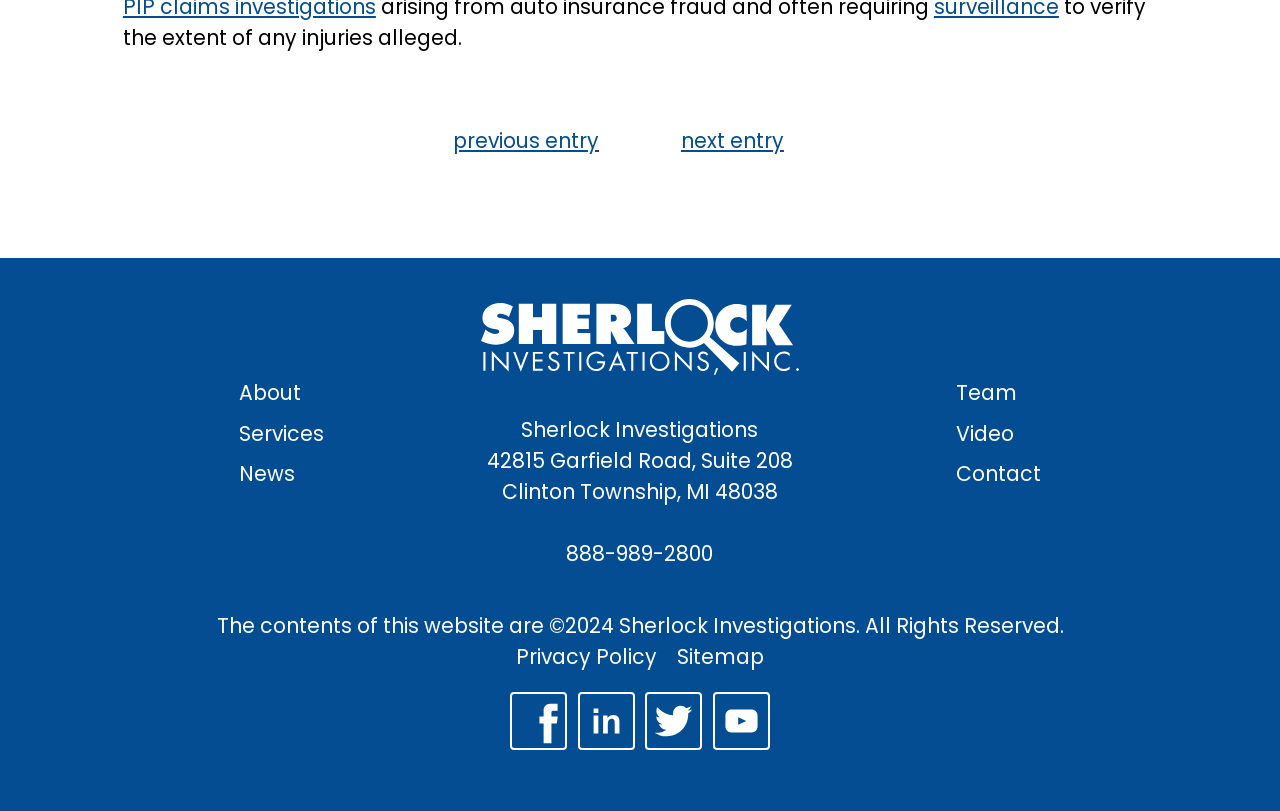Locate the bounding box of the UI element based on this description: "Team". Provide four float numbers between 0 and 1 as [left, top, right, bottom].

[0.747, 0.466, 0.794, 0.501]